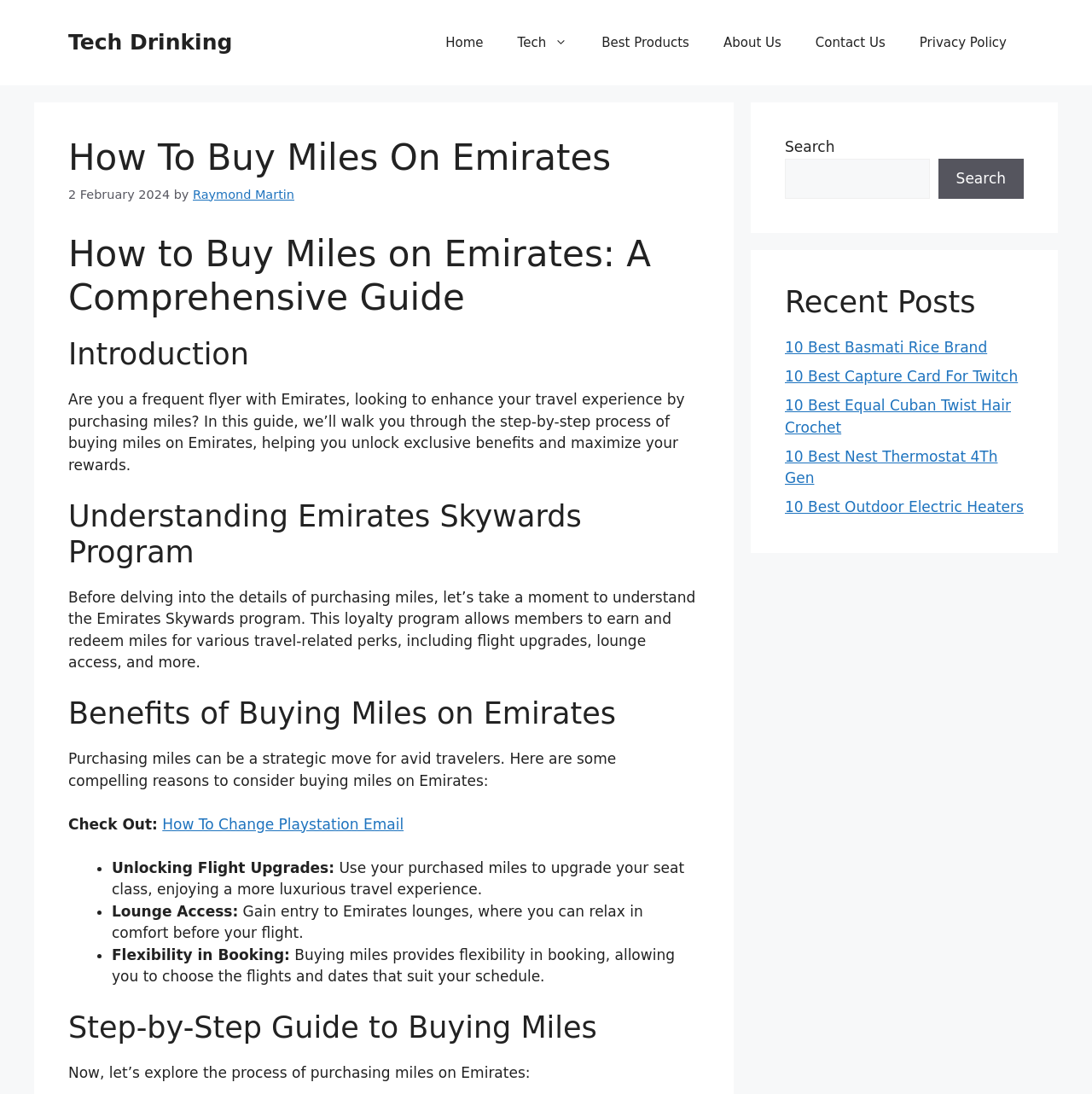Use one word or a short phrase to answer the question provided: 
What is the benefit of buying miles on Emirates?

Unlocking flight upgrades